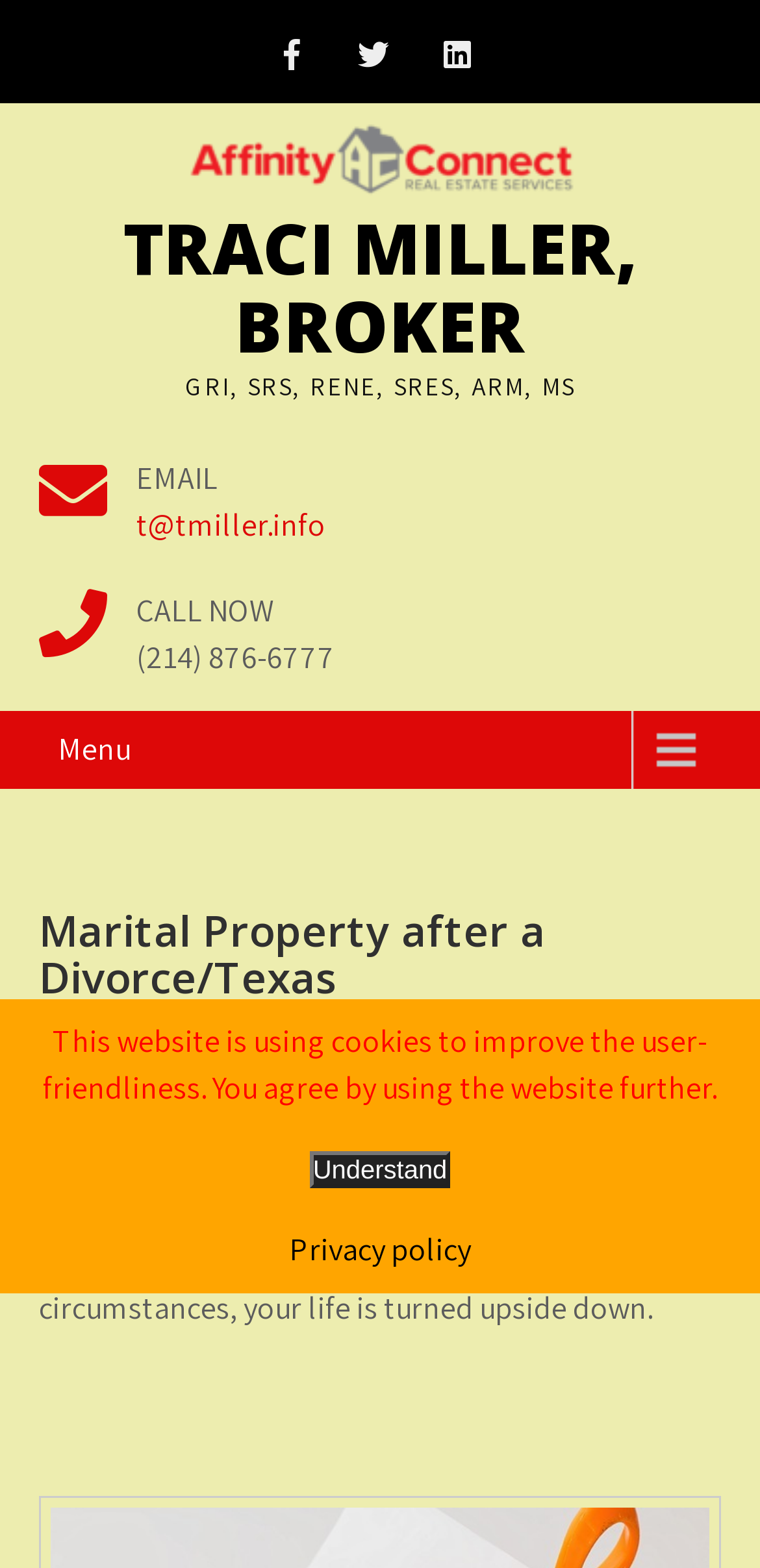Give the bounding box coordinates for this UI element: "parent_node: TRACI MILLER, BROKER". The coordinates should be four float numbers between 0 and 1, arranged as [left, top, right, bottom].

[0.244, 0.106, 0.756, 0.132]